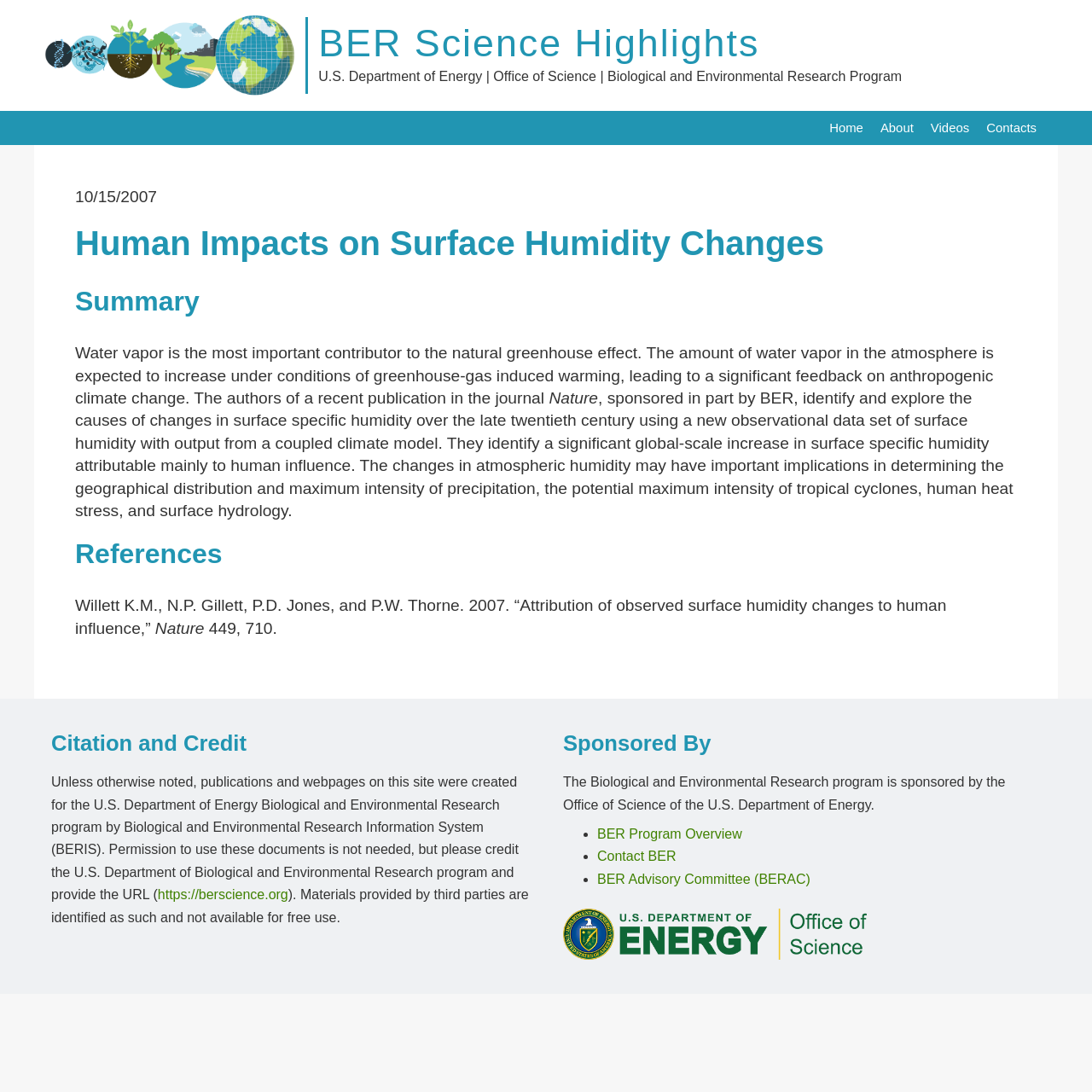What is the purpose of the Biological and Environmental Research program?
Based on the image, answer the question with a single word or brief phrase.

Sponsored by the Office of Science